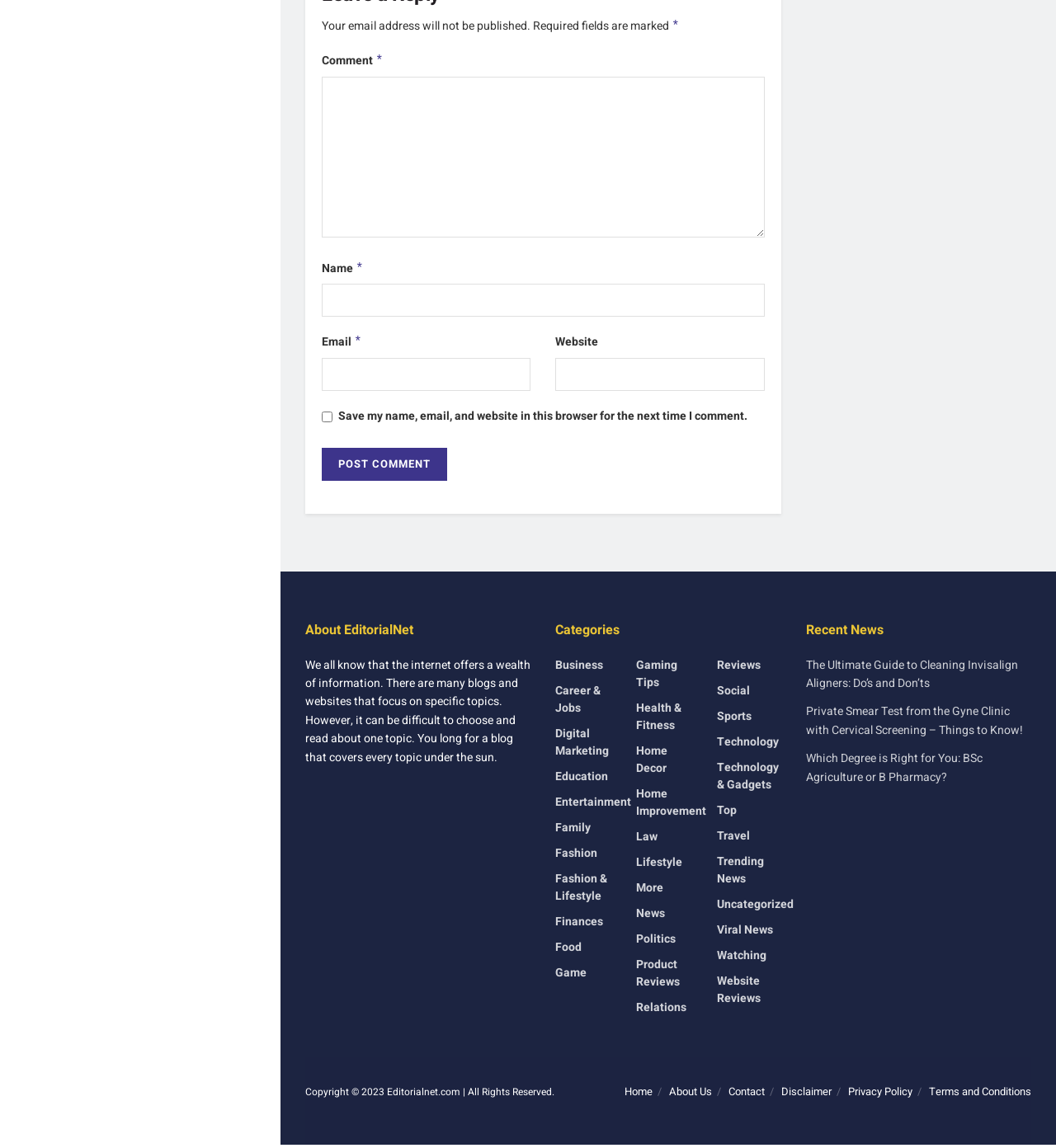Please determine the bounding box coordinates for the UI element described as: "Website by M7th".

None